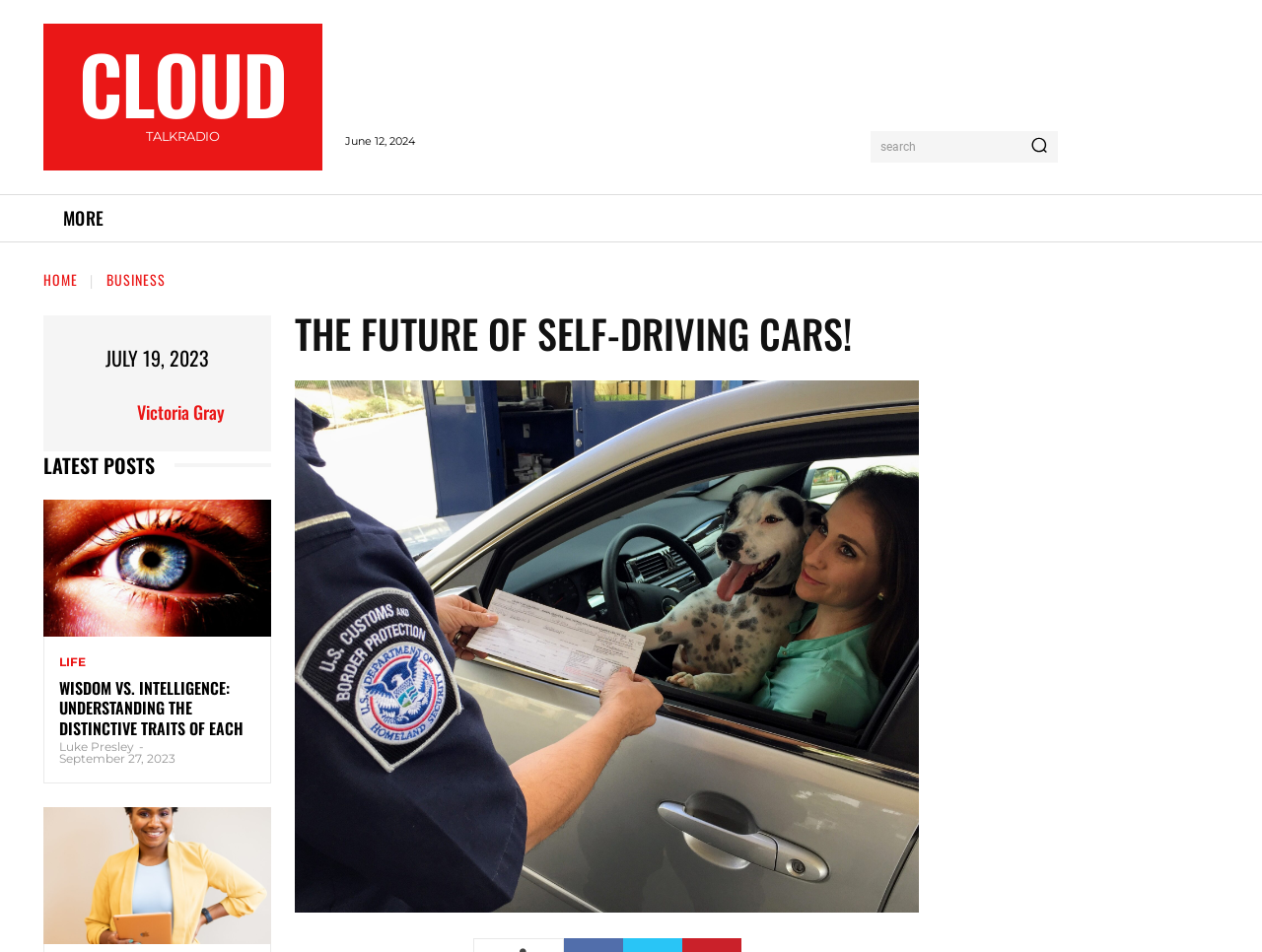Illustrate the webpage thoroughly, mentioning all important details.

The webpage is about the future of self-driving cars, with a focus on transportation revolution. At the top left corner, there is a link to "CLOUD TALKRADIO" and a static text displaying the date "June 12, 2024". Next to the date, there is a search bar with a textbox and a "Search" button, accompanied by a small image.

Below the search bar, there is a horizontal navigation menu with 10 links: "HOME", "ANIMALS", "BUSINESS", "EDUCATION", "ENTERTAINMENT", "MONEY", "TECHNOLOGY", "TRAVEL", "HEALTH", and "LIFE". Each link is positioned side by side, taking up the entire width of the page.

To the right of the navigation menu, there is a static text "MORE" with a dropdown menu containing additional links, including "HOME" and "BUSINESS". Below the dropdown menu, there is a time element displaying the date "JULY 19, 2023", and a link to "Victoria Gray" with a small image.

The main content of the page is divided into two sections. The first section is headed by "LATEST POSTS" and contains three links to articles: "Wisdom vs. Intelligence: Understanding the Distinctive Traits of Each", "The Psychology of Decision-Making: How We Make Choices and Why", and another link to "WISDOM VS. INTELLIGENCE: UNDERSTANDING THE DISTINCTIVE TRAITS OF EACH". Each article link is accompanied by the author's name and the publication date.

The second section is headed by "THE FUTURE OF SELF-DRIVING CARS!" and appears to be the main topic of the page. However, there is no descriptive text or content provided in the accessibility tree, so the exact content of this section is unknown.